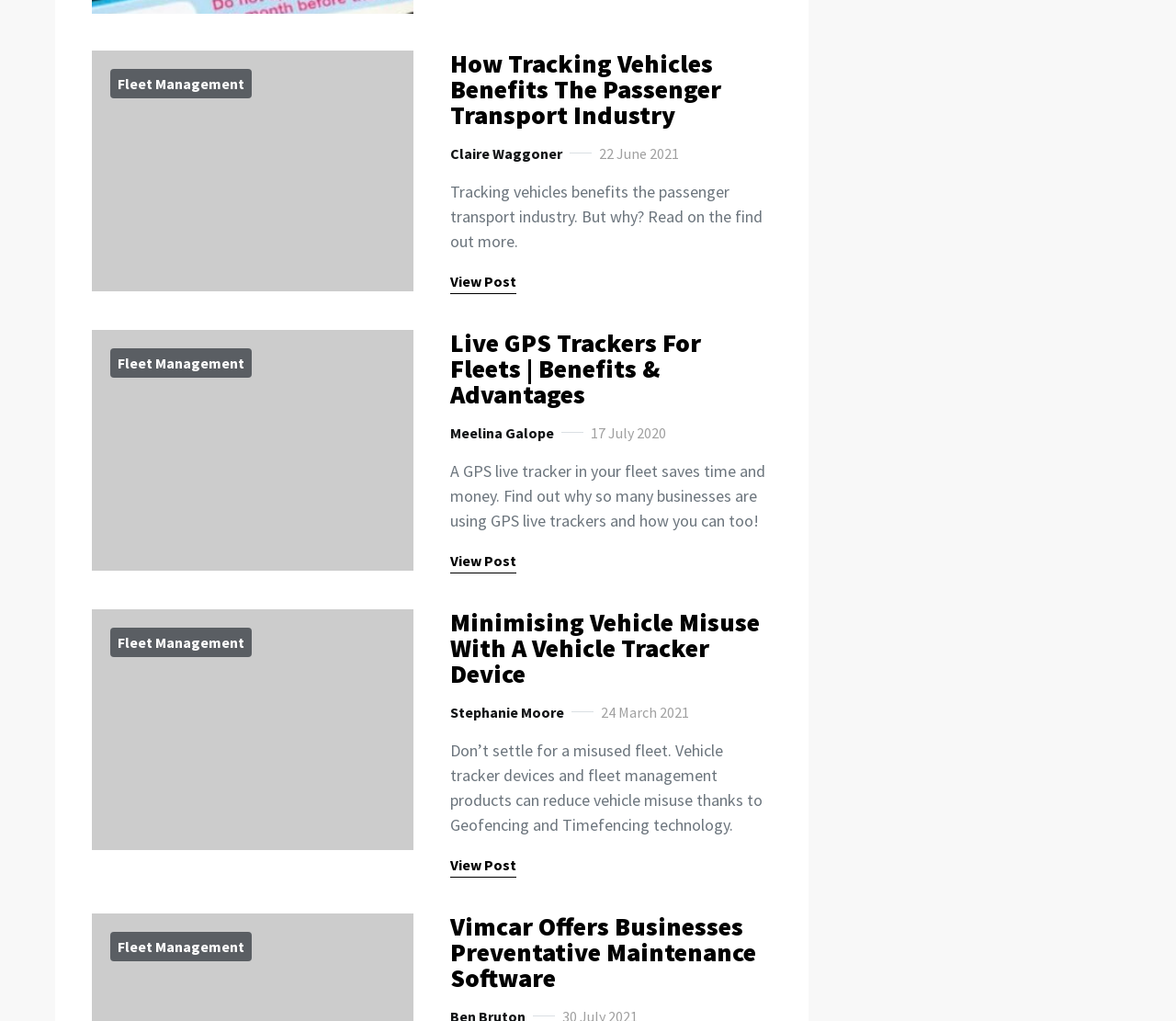Specify the bounding box coordinates of the area to click in order to execute this command: 'Learn about minimising vehicle misuse with a vehicle tracker device'. The coordinates should consist of four float numbers ranging from 0 to 1, and should be formatted as [left, top, right, bottom].

[0.383, 0.593, 0.646, 0.676]